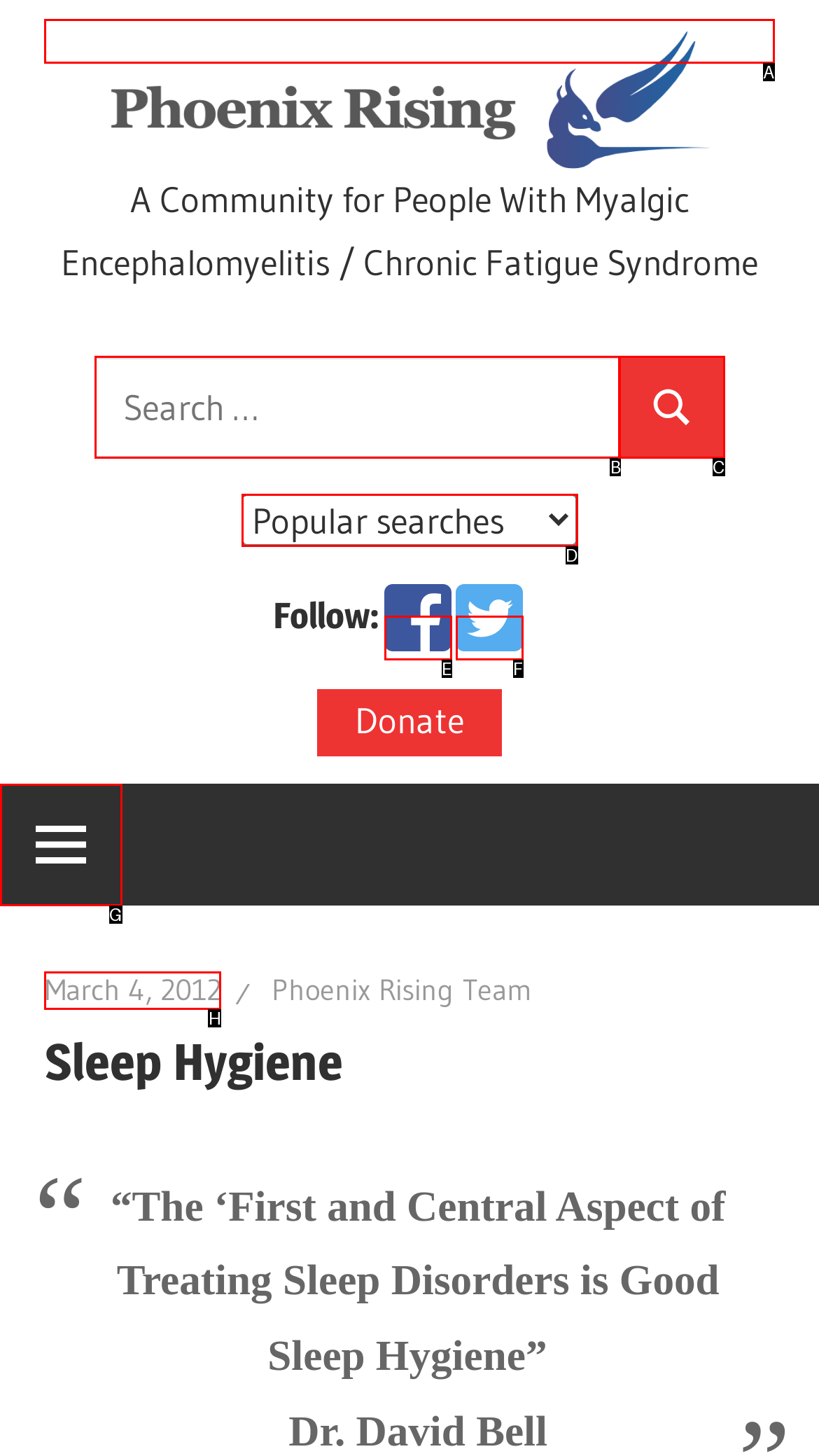Choose the option that aligns with the description: Navigation
Respond with the letter of the chosen option directly.

G